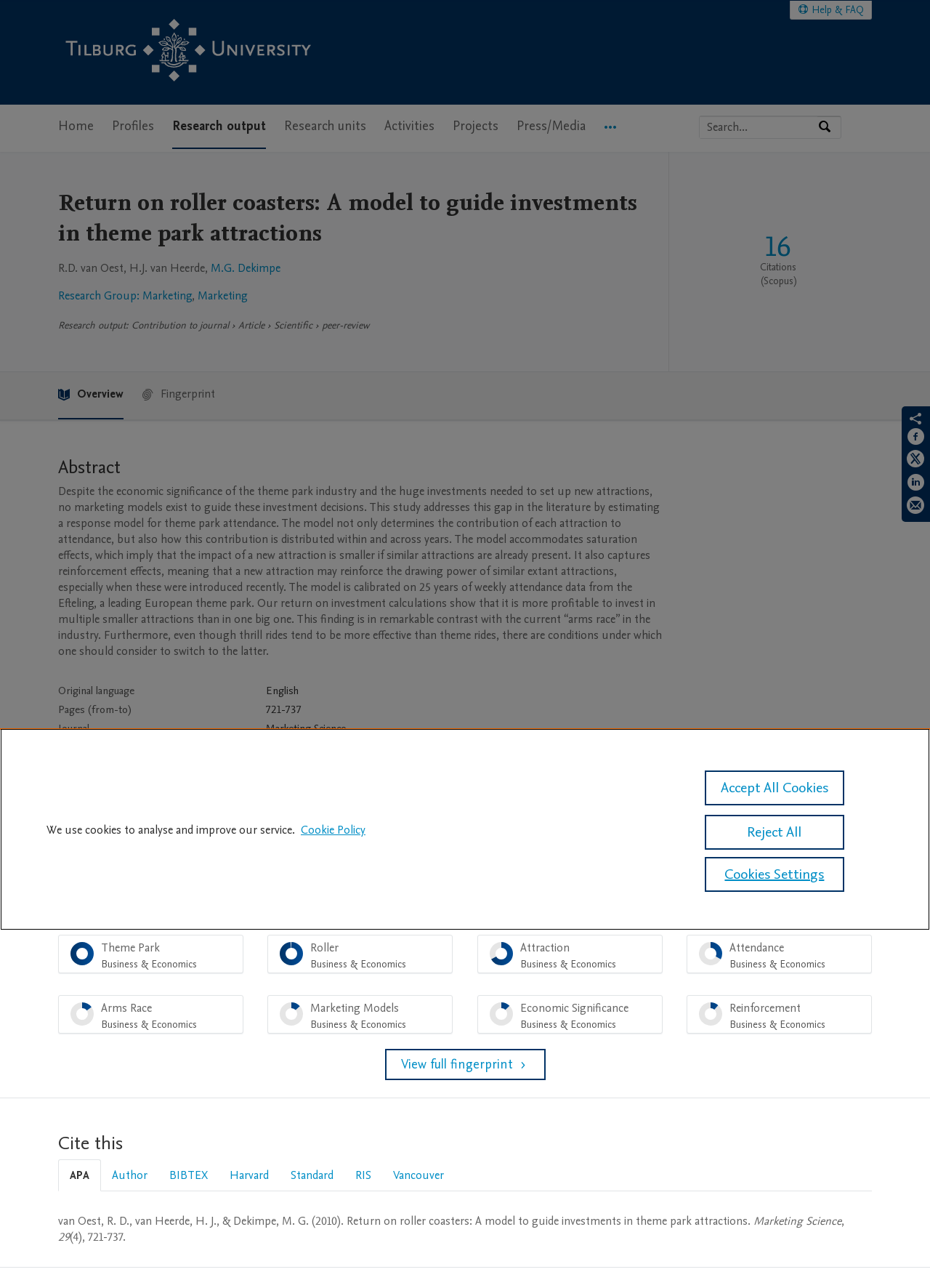Extract the primary header of the webpage and generate its text.

Return on roller coasters: A model to guide investments in theme park attractions